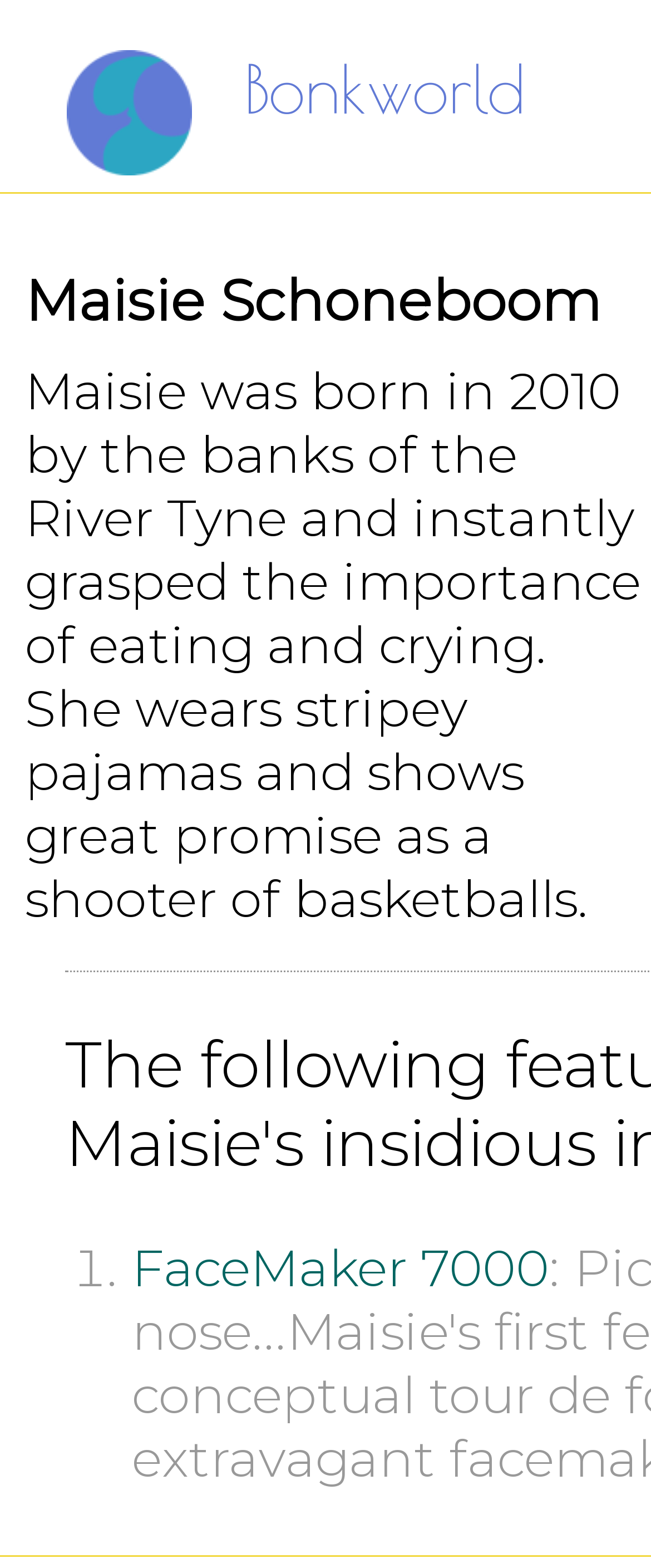Predict the bounding box of the UI element based on the description: "parent_node: Bonkworld". The coordinates should be four float numbers between 0 and 1, formatted as [left, top, right, bottom].

[0.103, 0.041, 0.295, 0.09]